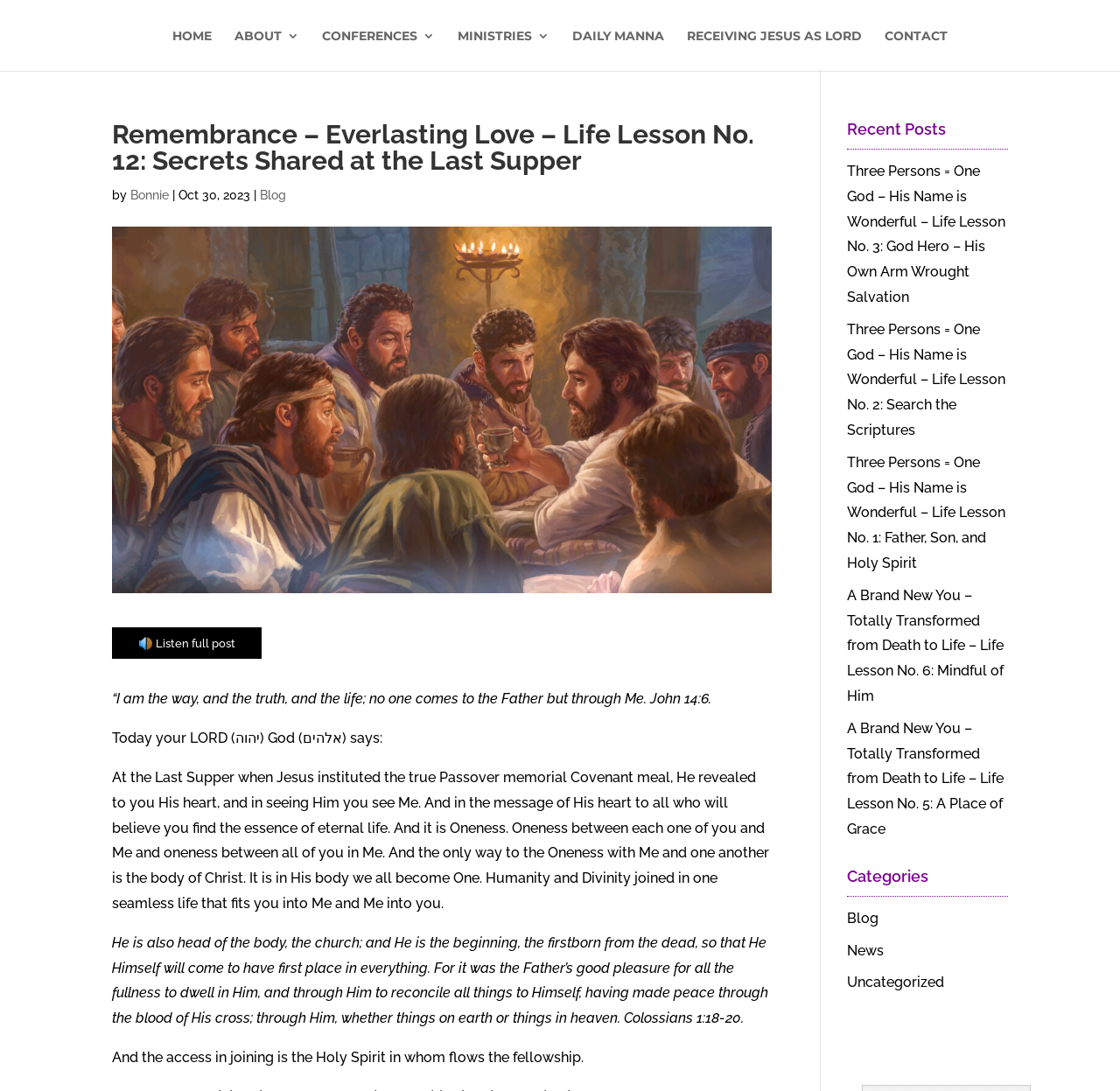What is the symbol on the button?
Utilize the image to construct a detailed and well-explained answer.

The button on the webpage has a symbol on it, which is a speaker icon represented by the character '🔊', indicating that it is a 'Listen full post' button.